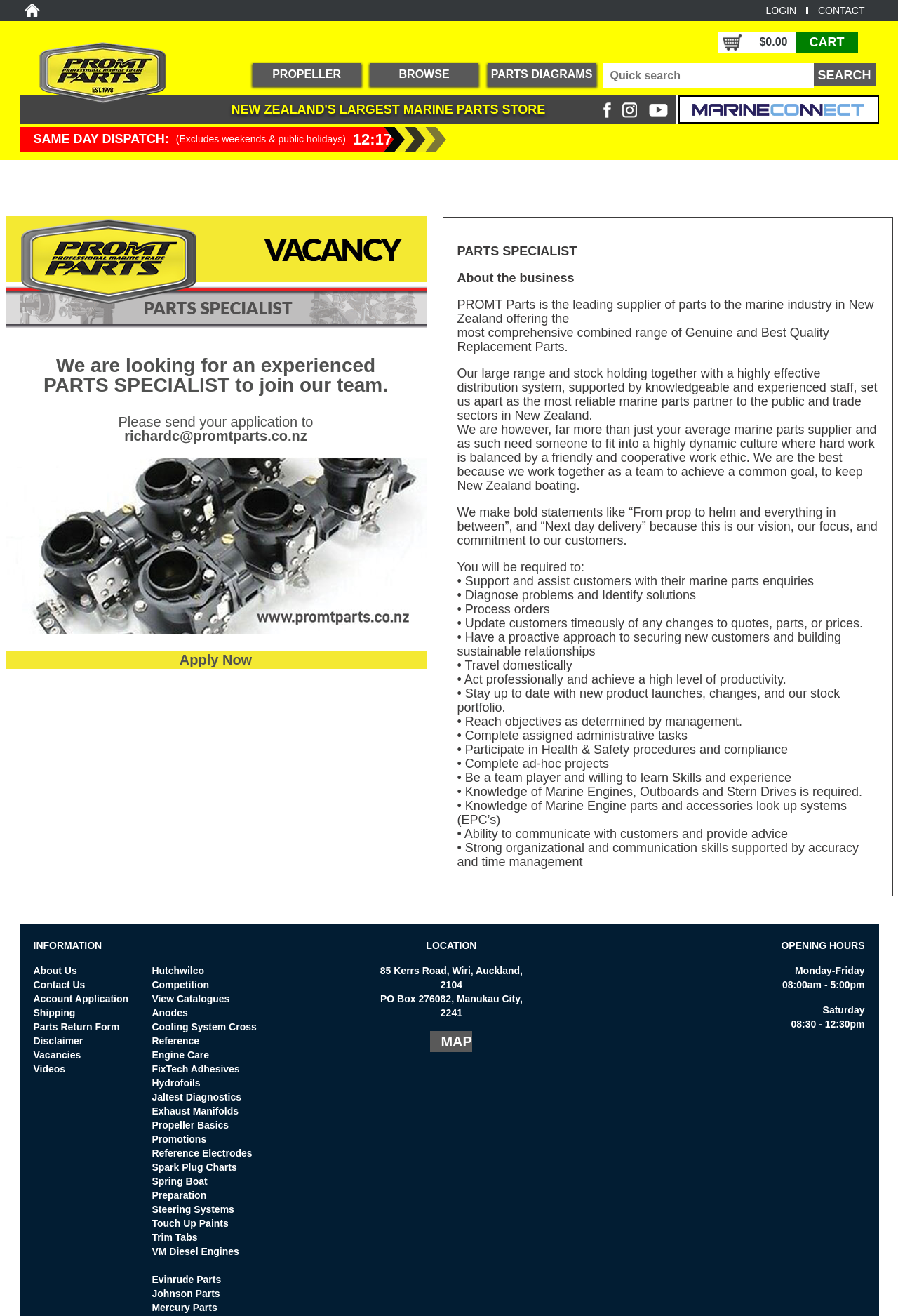Please determine the bounding box of the UI element that matches this description: alt="Marine connect log in". The coordinates should be given as (top-left x, top-left y, bottom-right x, bottom-right y), with all values between 0 and 1.

[0.771, 0.081, 0.962, 0.09]